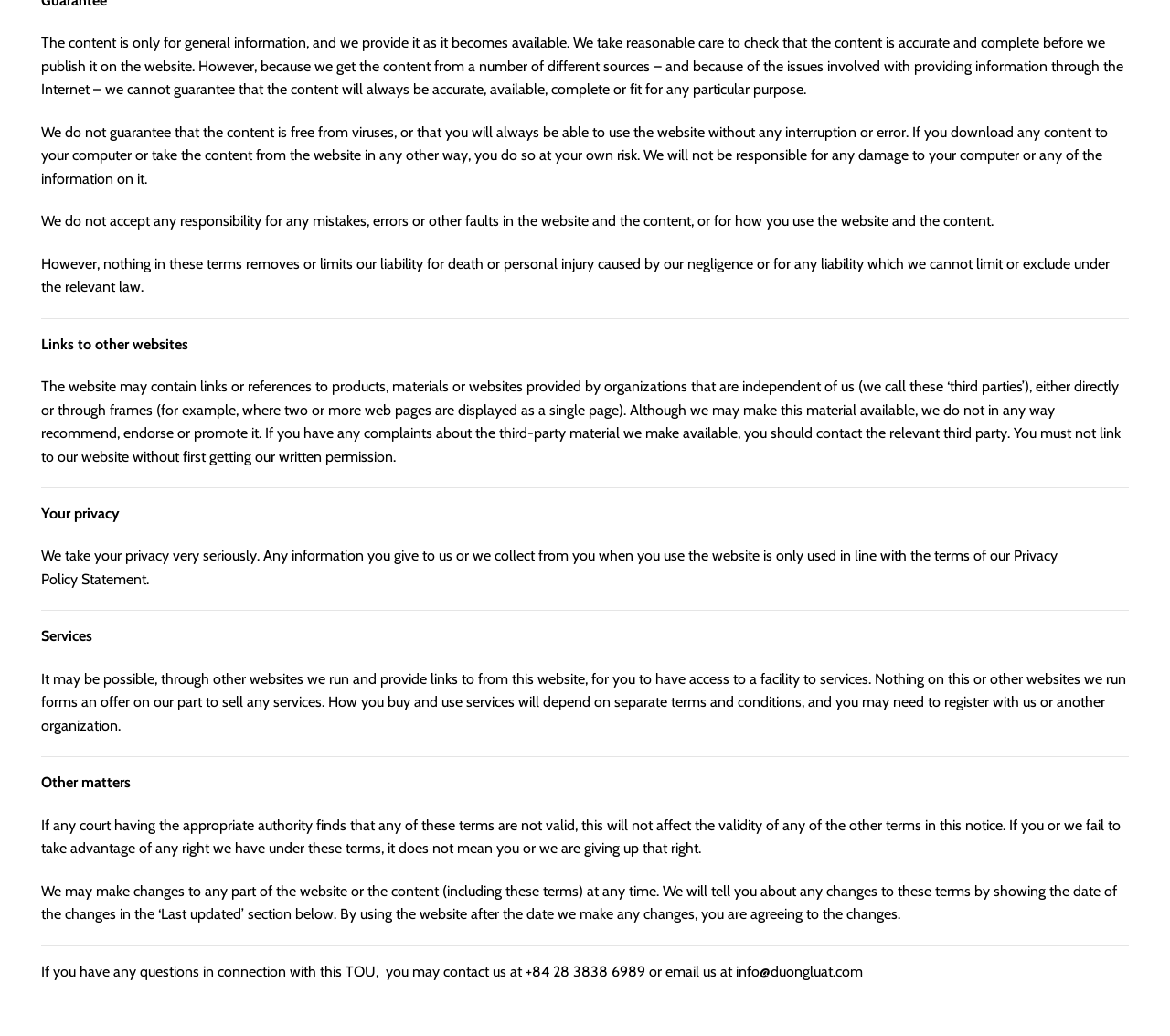Please analyze the image and provide a thorough answer to the question:
How will the website notify you of changes to these terms?

According to the webpage, the website will notify you of changes to these terms by showing the date of the changes in the ‘Last updated’ section, which implies that the website will update the date to reflect any changes made to the terms.